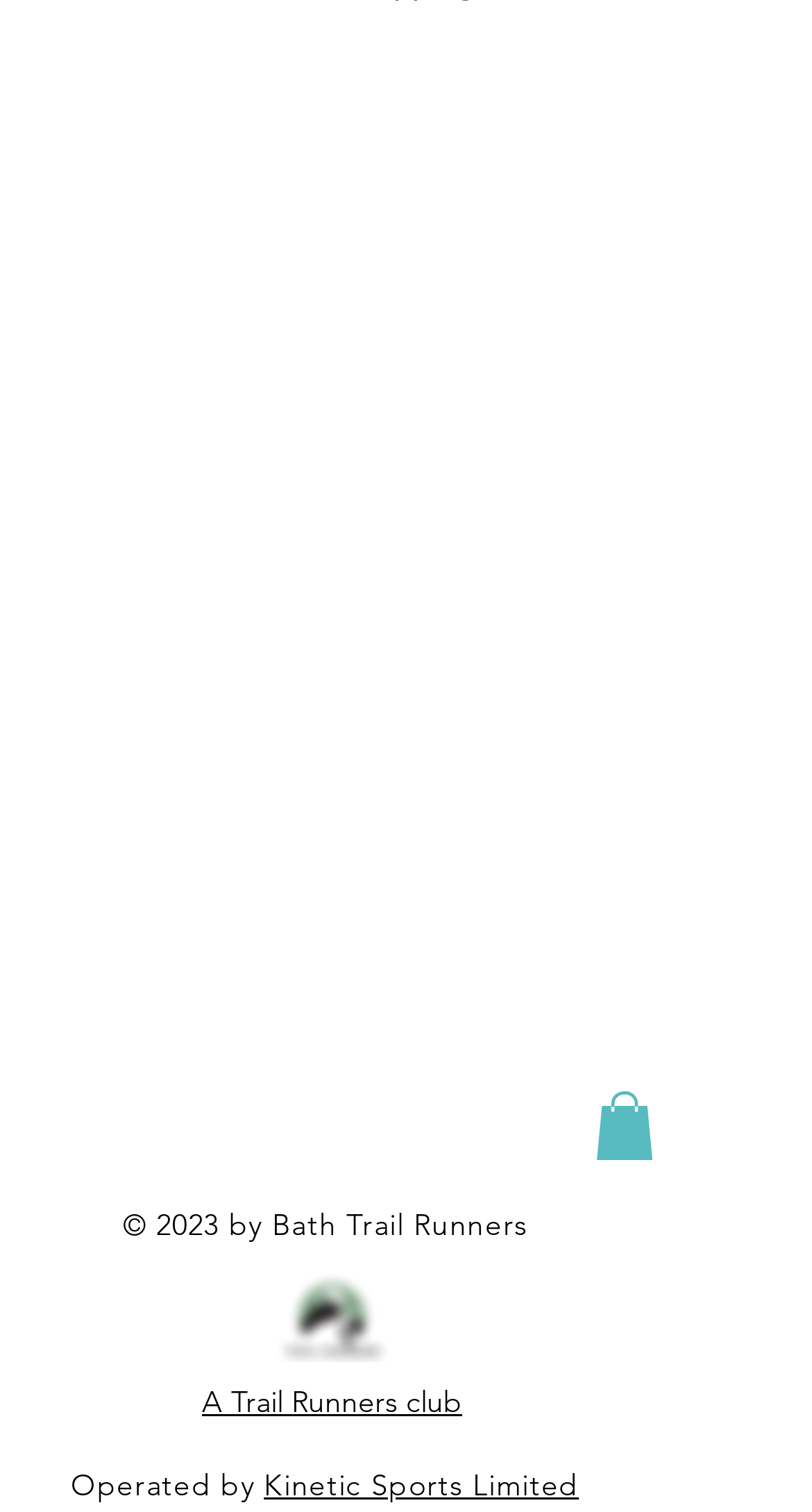Bounding box coordinates are specified in the format (top-left x, top-left y, bottom-right x, bottom-right y). All values are floating point numbers bounded between 0 and 1. Please provide the bounding box coordinate of the region this sentence describes: Kinetic Sports Limited

[0.325, 0.97, 0.713, 0.995]